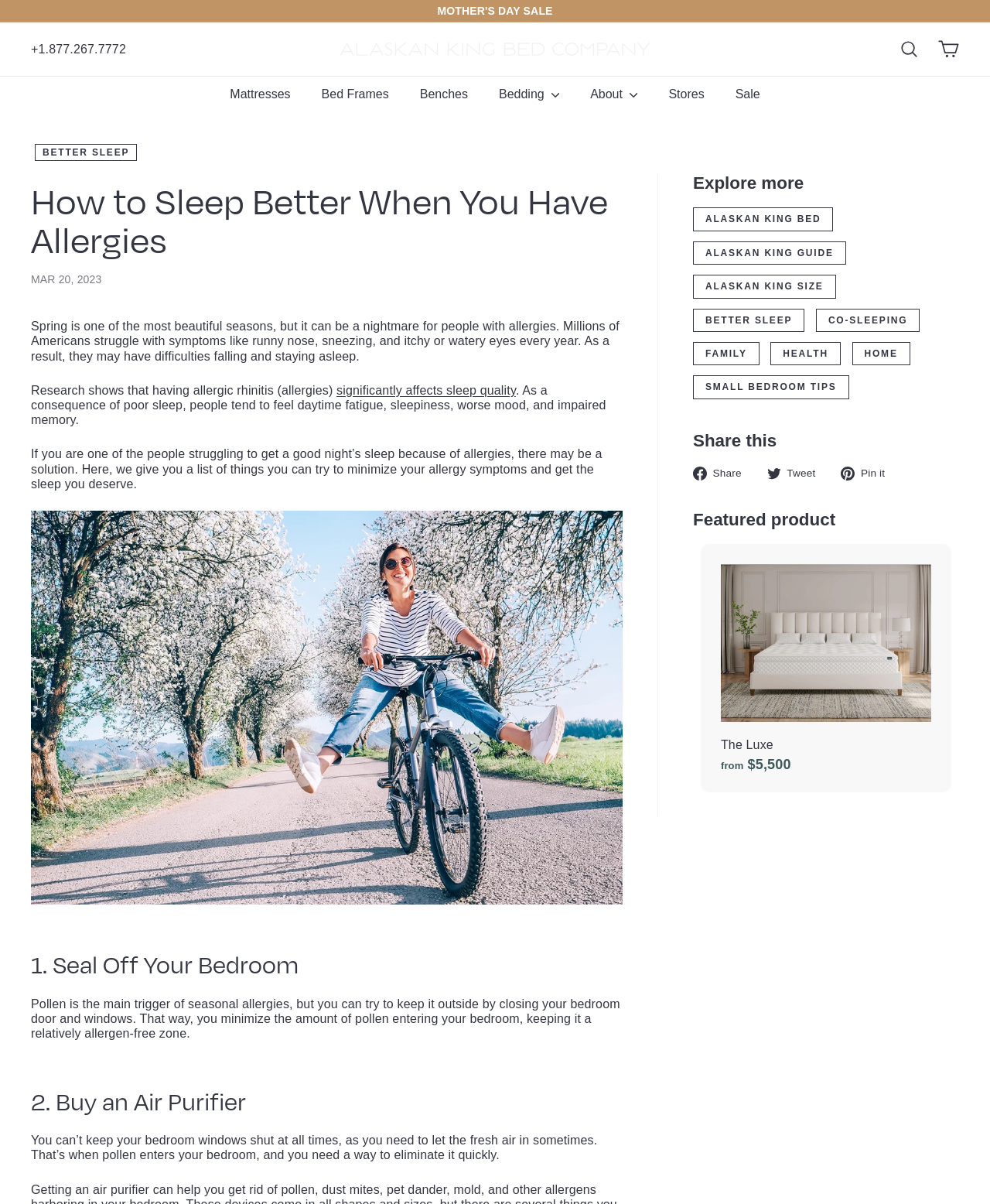Determine the bounding box coordinates for the area that should be clicked to carry out the following instruction: "Share on Facebook".

[0.7, 0.386, 0.761, 0.399]